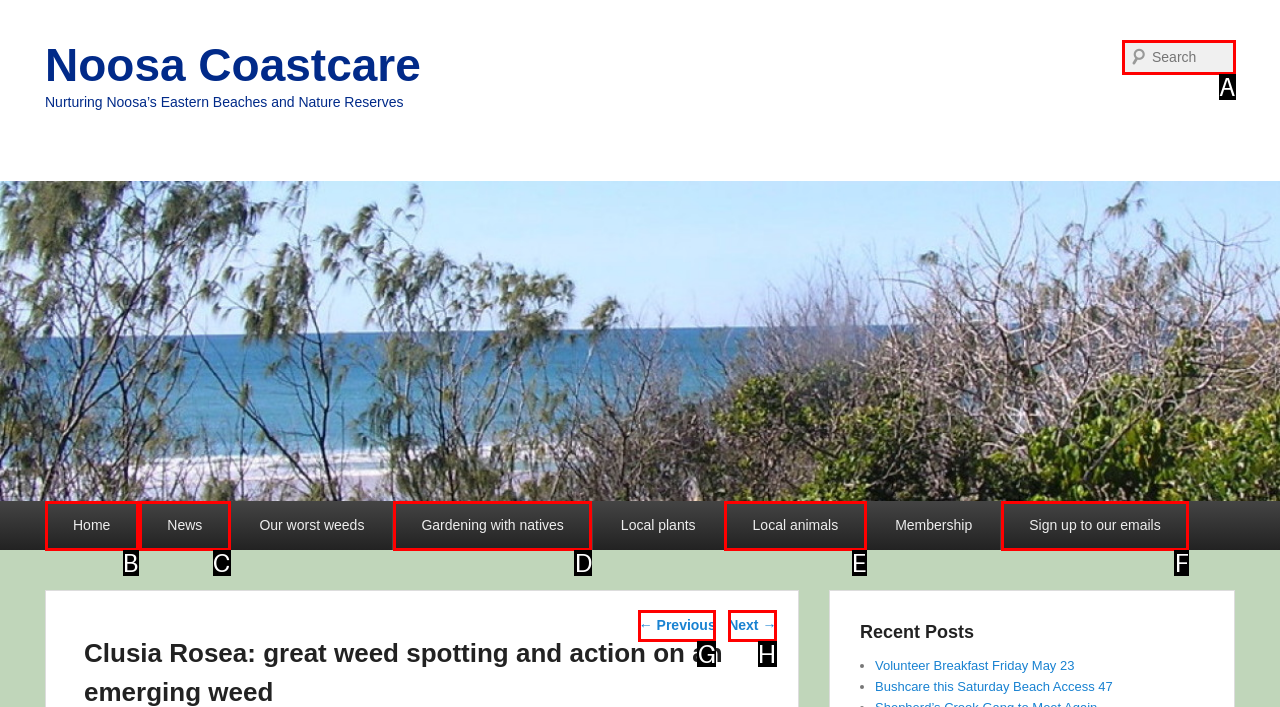What option should I click on to execute the task: Search for something? Give the letter from the available choices.

A